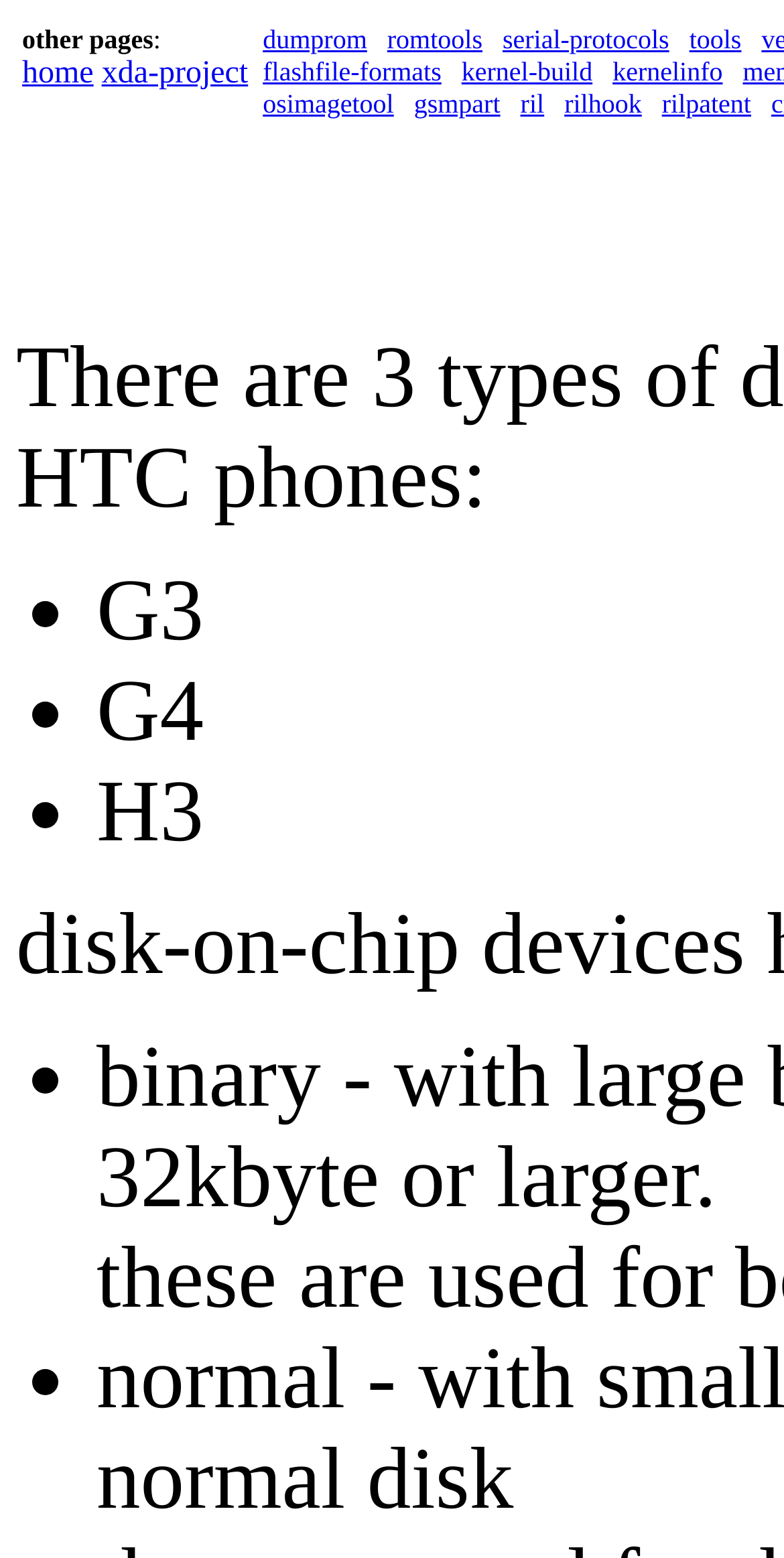Provide the bounding box coordinates of the area you need to click to execute the following instruction: "access kernel build information".

[0.589, 0.036, 0.756, 0.055]